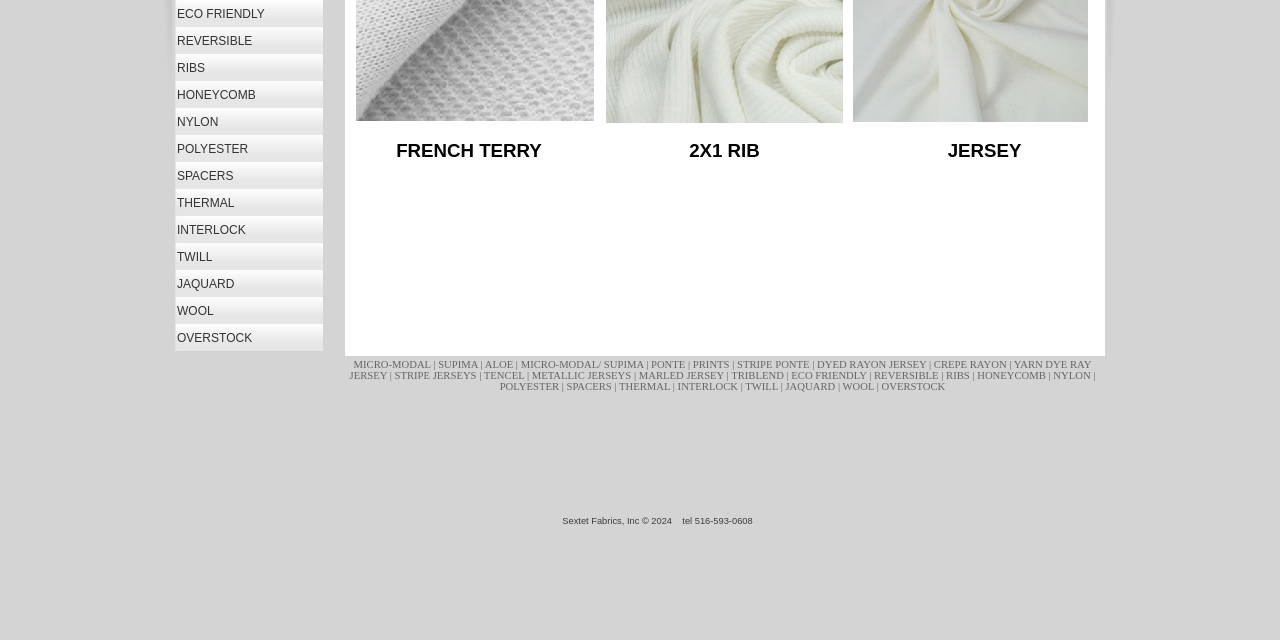Determine the bounding box coordinates for the HTML element described here: "Holiday Homes List in India".

None